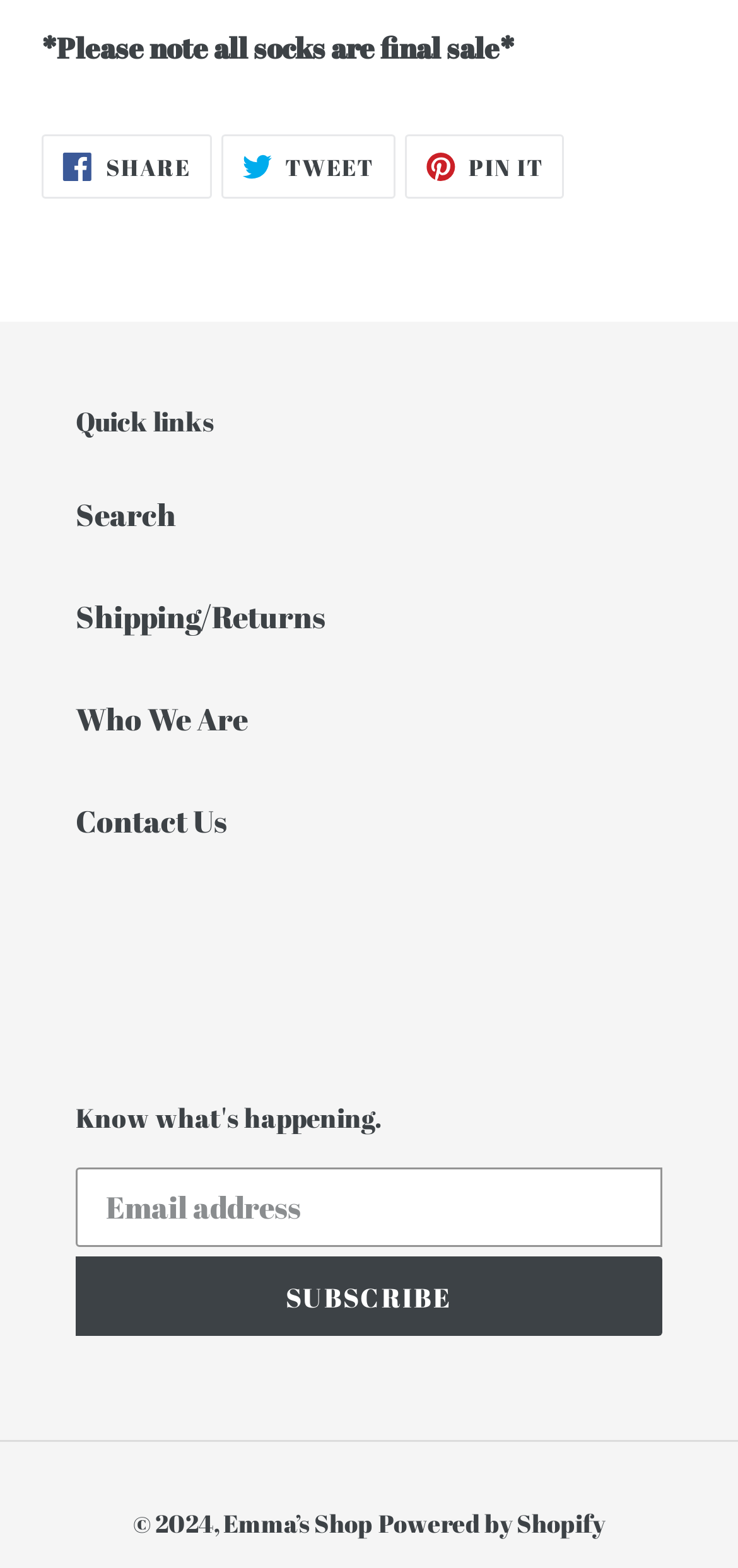Given the description: "name="name" placeholder="Name"", determine the bounding box coordinates of the UI element. The coordinates should be formatted as four float numbers between 0 and 1, [left, top, right, bottom].

None